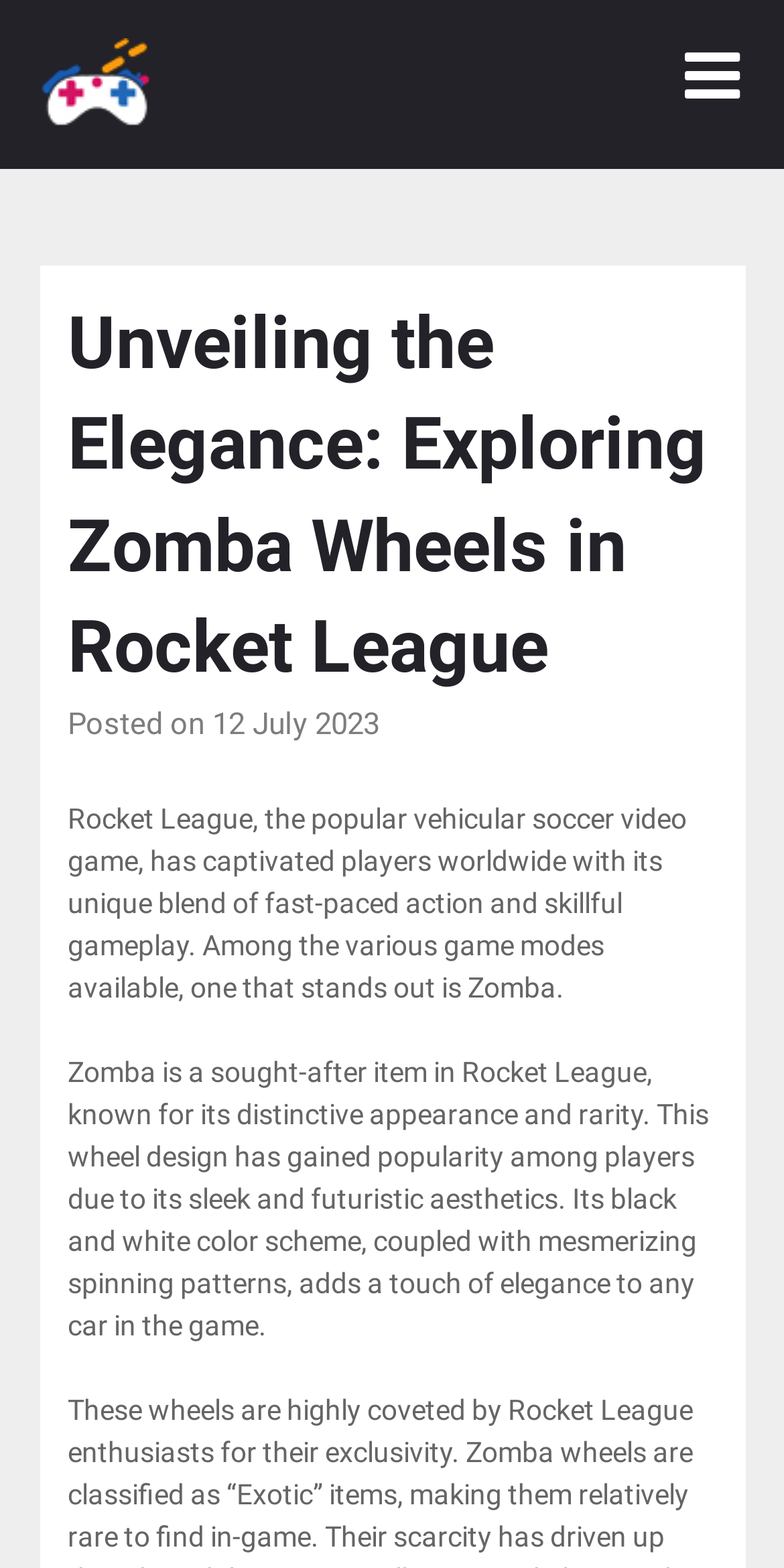What is the color scheme of Zomba?
Please interpret the details in the image and answer the question thoroughly.

I found this information by reading the paragraph that describes Zomba, which states that 'Its black and white color scheme, coupled with mesmerizing spinning patterns, adds a touch of elegance to any car in the game.'